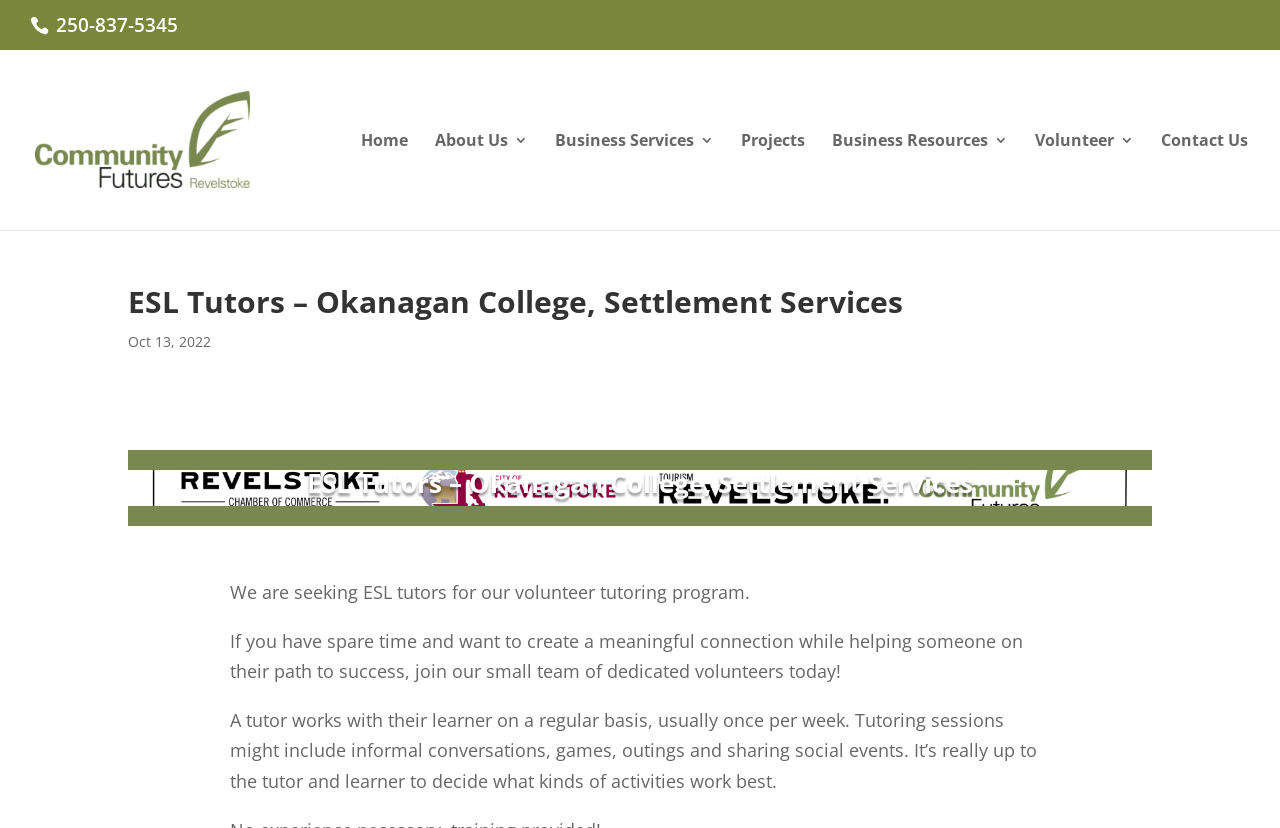Determine the bounding box coordinates (top-left x, top-left y, bottom-right x, bottom-right y) of the UI element described in the following text: alt="Community Futures Revelstoke"

[0.027, 0.151, 0.243, 0.18]